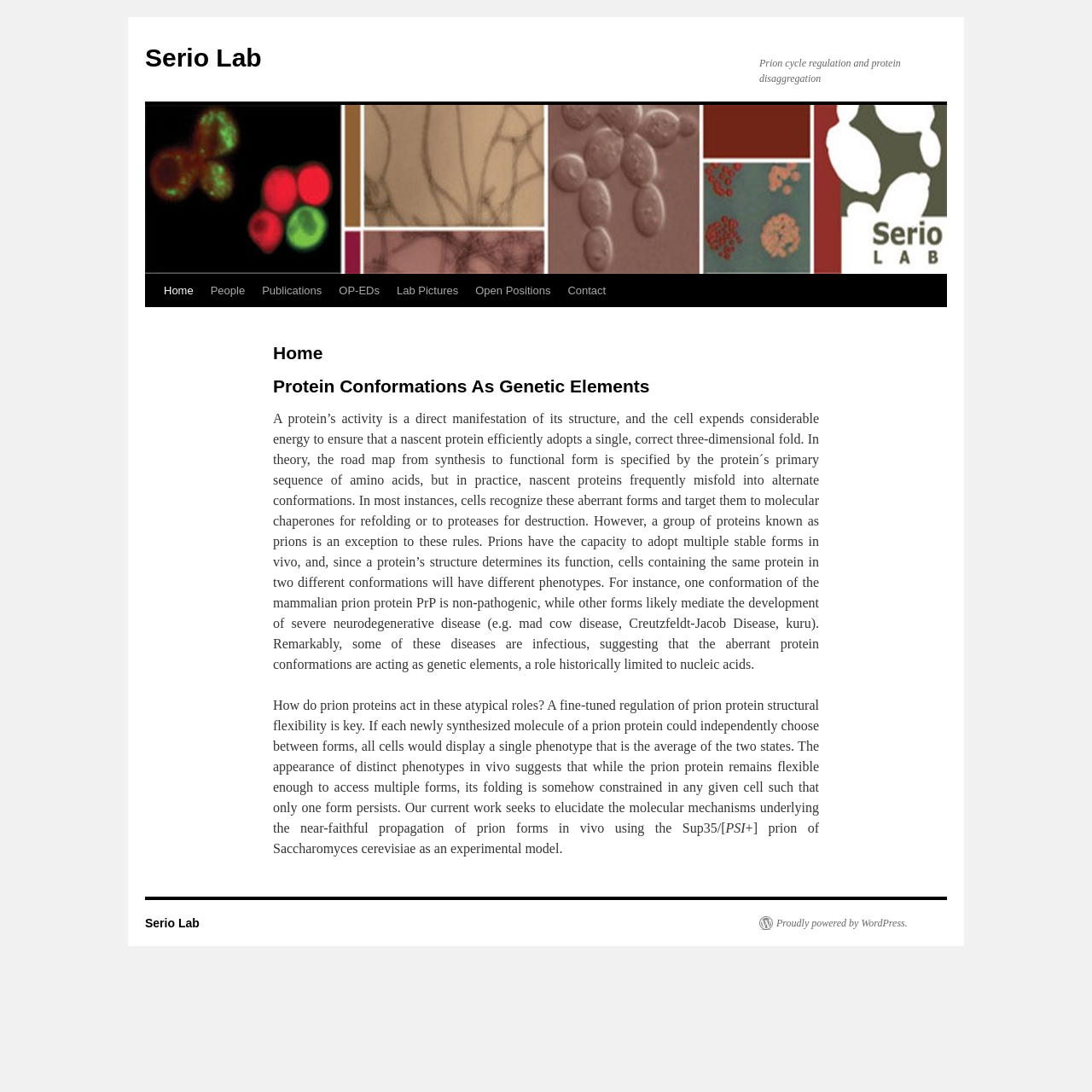Show the bounding box coordinates of the element that should be clicked to complete the task: "Click on the 'Publications' link".

[0.232, 0.252, 0.303, 0.281]